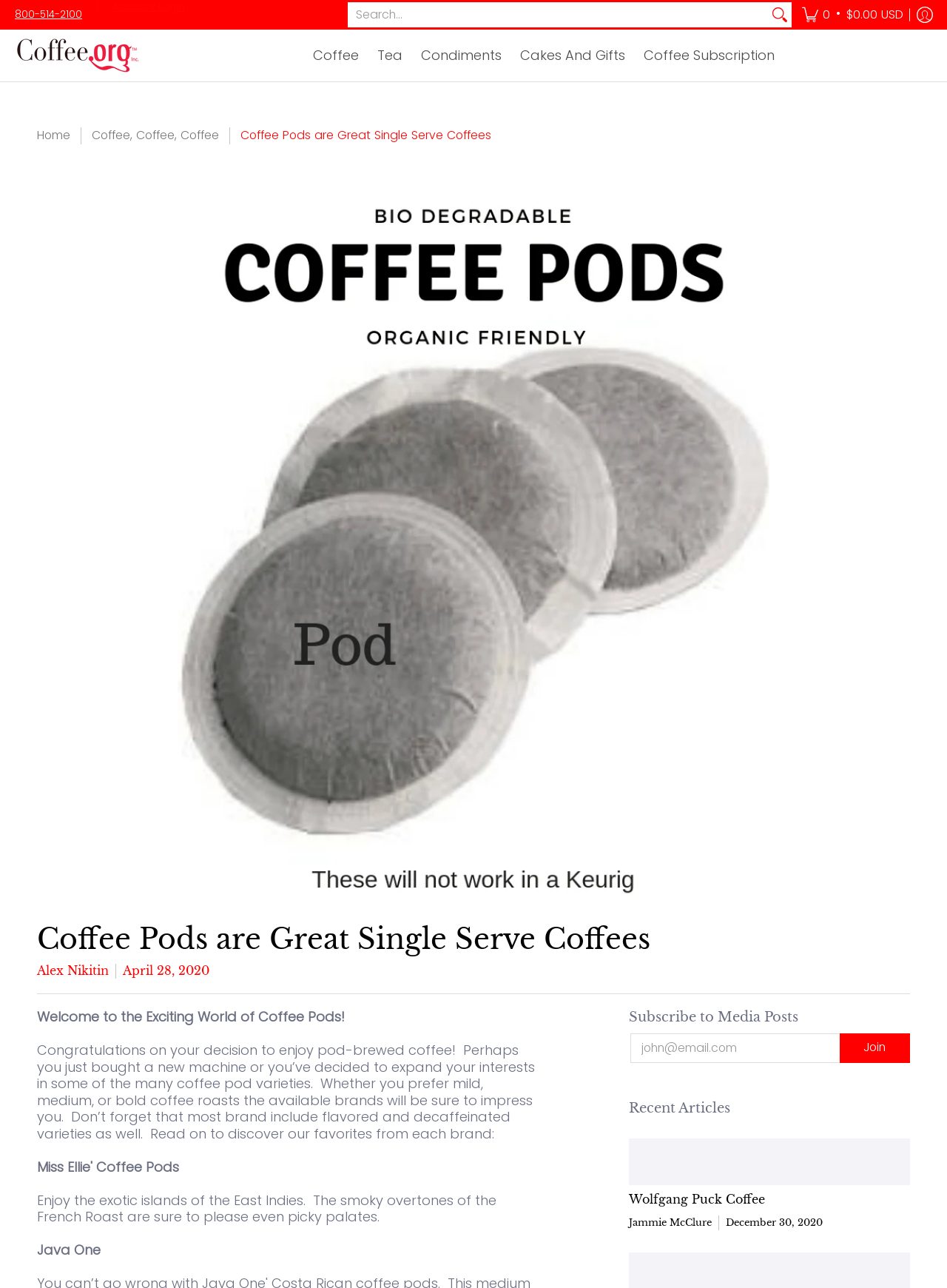Highlight the bounding box of the UI element that corresponds to this description: "Coffee".

[0.323, 0.023, 0.387, 0.063]